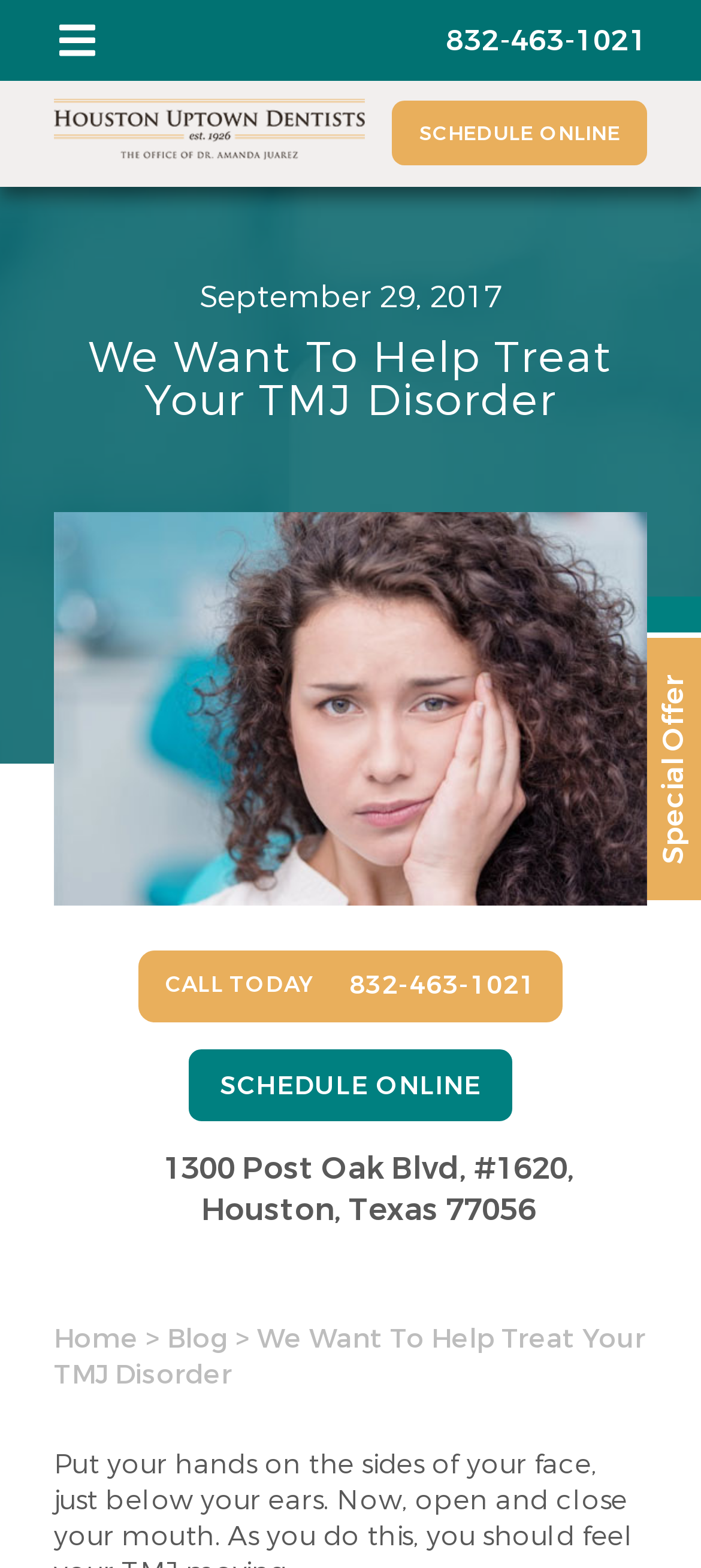Summarize the webpage in an elaborate manner.

The webpage is about treating TMJ disorders at Houston Uptown Dentists. At the top, there is a logo of Houston Uptown Dentists, accompanied by a phone number, 832-463-1021, and a link to schedule an online consultation. Below this, there is a section with a heading "We Want To Help Treat Your TMJ Disorder" and a related image. 

On the left side of this section, there is a time stamp showing the date "September 29, 2017". On the right side, there are two call-to-action buttons, "CALL TODAY 832-463-1021" and "SCHEDULE ONLINE". 

Further down, there is a group of links providing the address of the dental clinic, "1300 Post Oak Blvd, #1620, Houston, Texas 77056". At the bottom of the page, there is a navigation menu with links to "Home", "Blog", and a repetition of the heading "We Want To Help Treat Your TMJ Disorder". 

On the right side of the page, there is a separate section with a special offer, but the details of the offer are not specified. There are a total of 5 images on the page, including the logo of Houston Uptown Dentists, and 9 links, including the phone number and the navigation menu items.